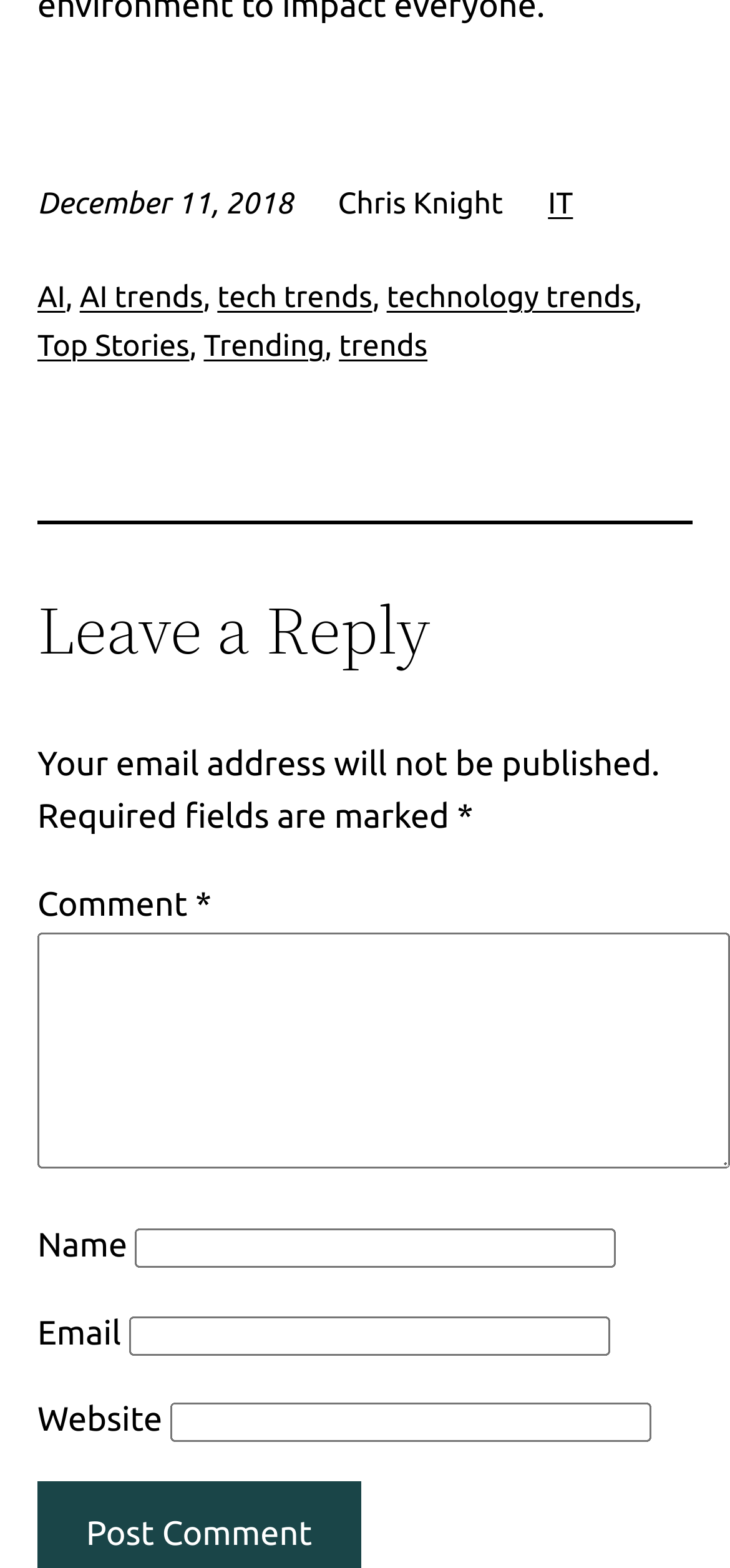Use the details in the image to answer the question thoroughly: 
How many links are there in the top section?

The top section of the webpage contains several links, including 'IT', 'AI', 'AI trends', 'tech trends', 'technology trends', and 'Top Stories'. Counting these links, there are a total of 6 links in the top section.